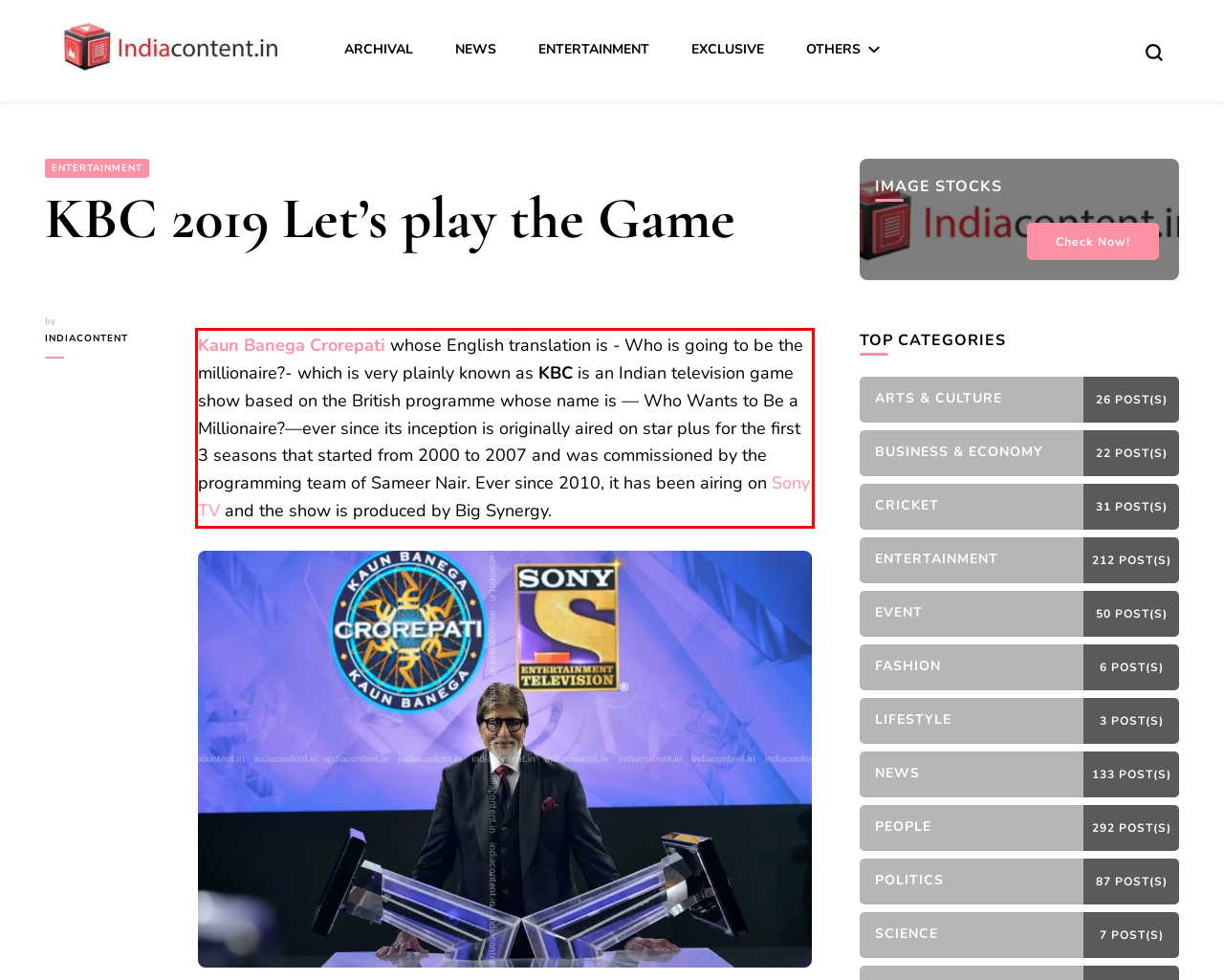You are given a screenshot of a webpage with a UI element highlighted by a red bounding box. Please perform OCR on the text content within this red bounding box.

Kaun Banega Crorepati whose English translation is - Who is going to be the millionaire?- which is very plainly known as KBC is an Indian television game show based on the British programme whose name is — Who Wants to Be a Millionaire?—ever since its inception is originally aired on star plus for the first 3 seasons that started from 2000 to 2007 and was commissioned by the programming team of Sameer Nair. Ever since 2010, it has been airing on Sony TV and the show is produced by Big Synergy.